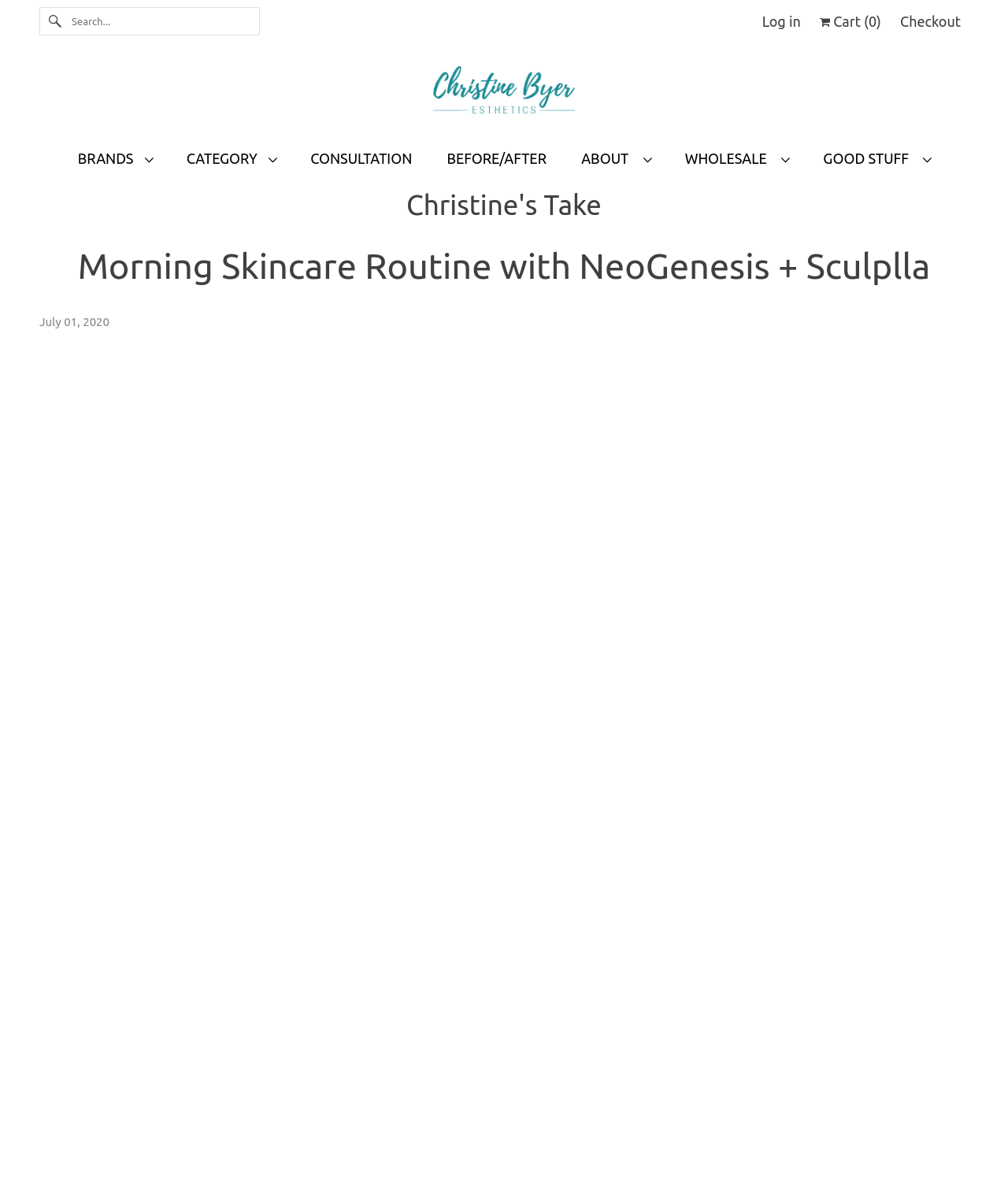Given the element description "Download Demo" in the screenshot, predict the bounding box coordinates of that UI element.

None